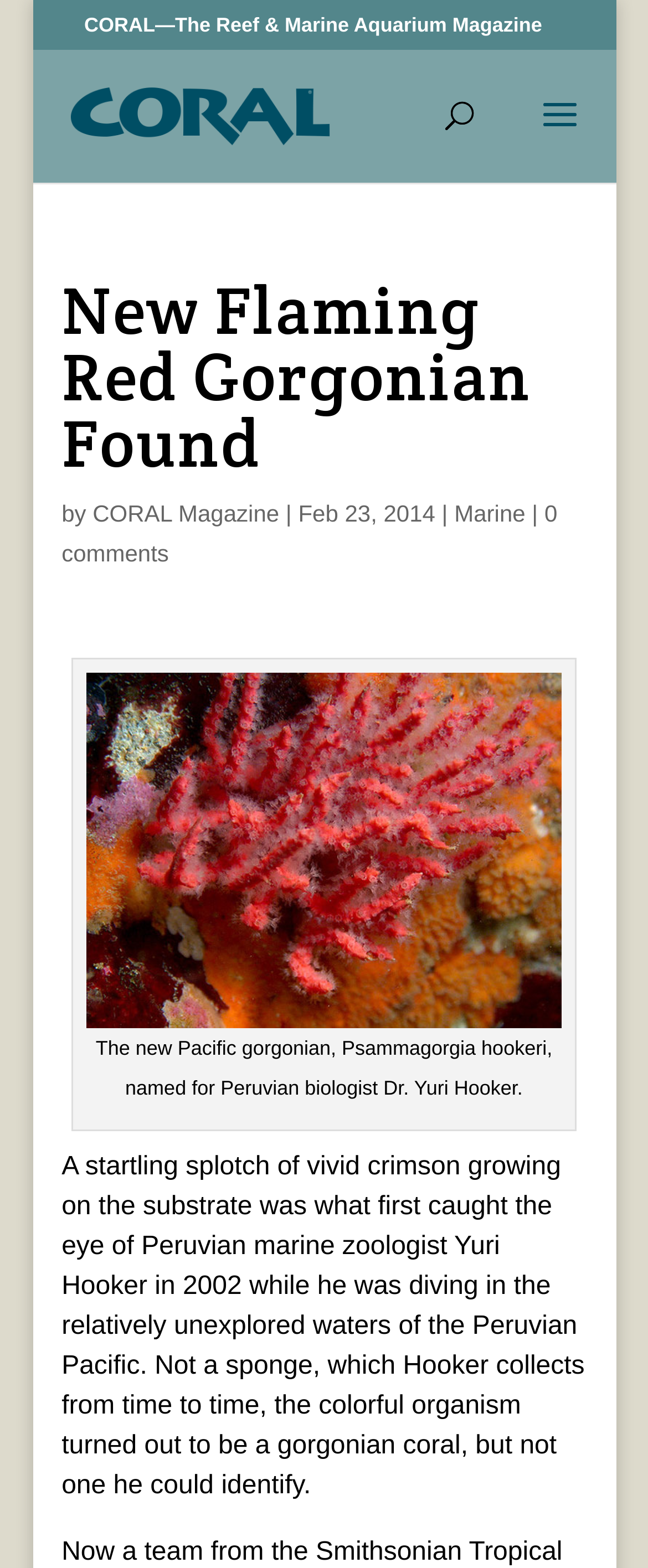Where was Yuri Hooker diving when he discovered the new gorgonian?
Answer the question with a single word or phrase derived from the image.

Peruvian Pacific